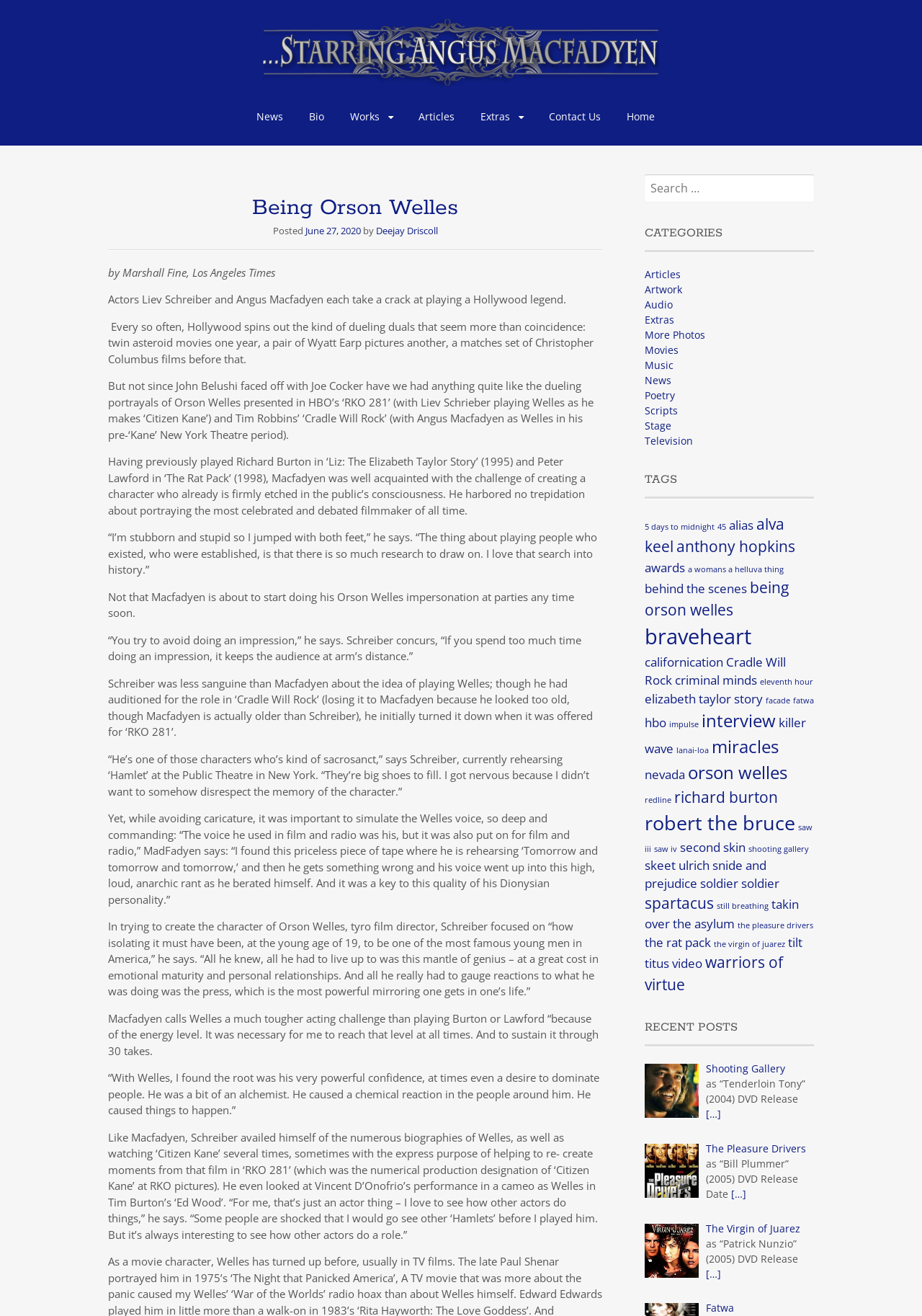Locate the bounding box coordinates of the region to be clicked to comply with the following instruction: "Check out Extras". The coordinates must be four float numbers between 0 and 1, in the form [left, top, right, bottom].

[0.512, 0.08, 0.577, 0.097]